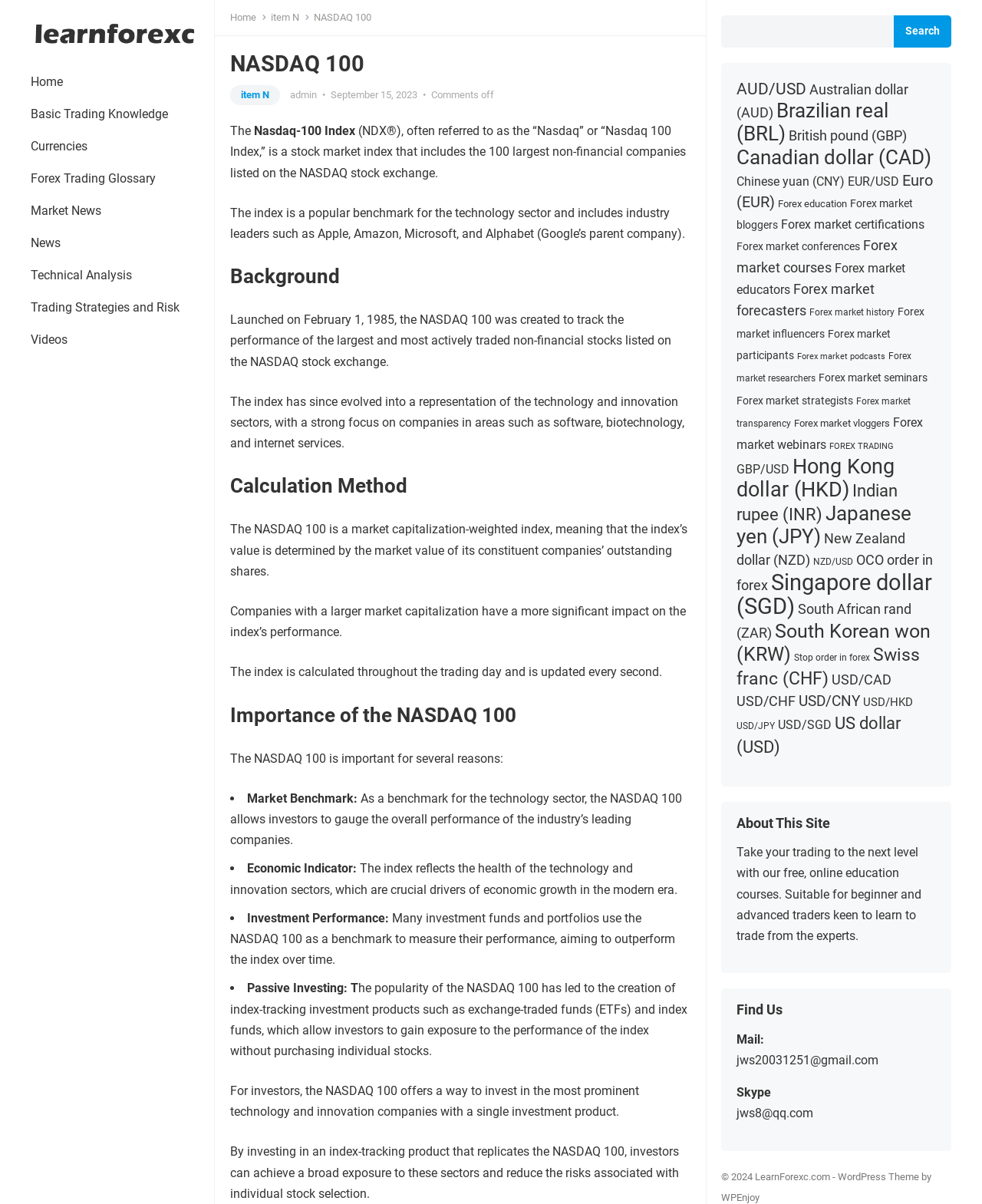Provide the bounding box coordinates of the area you need to click to execute the following instruction: "Click on the 'Home' link".

[0.016, 0.055, 0.08, 0.082]